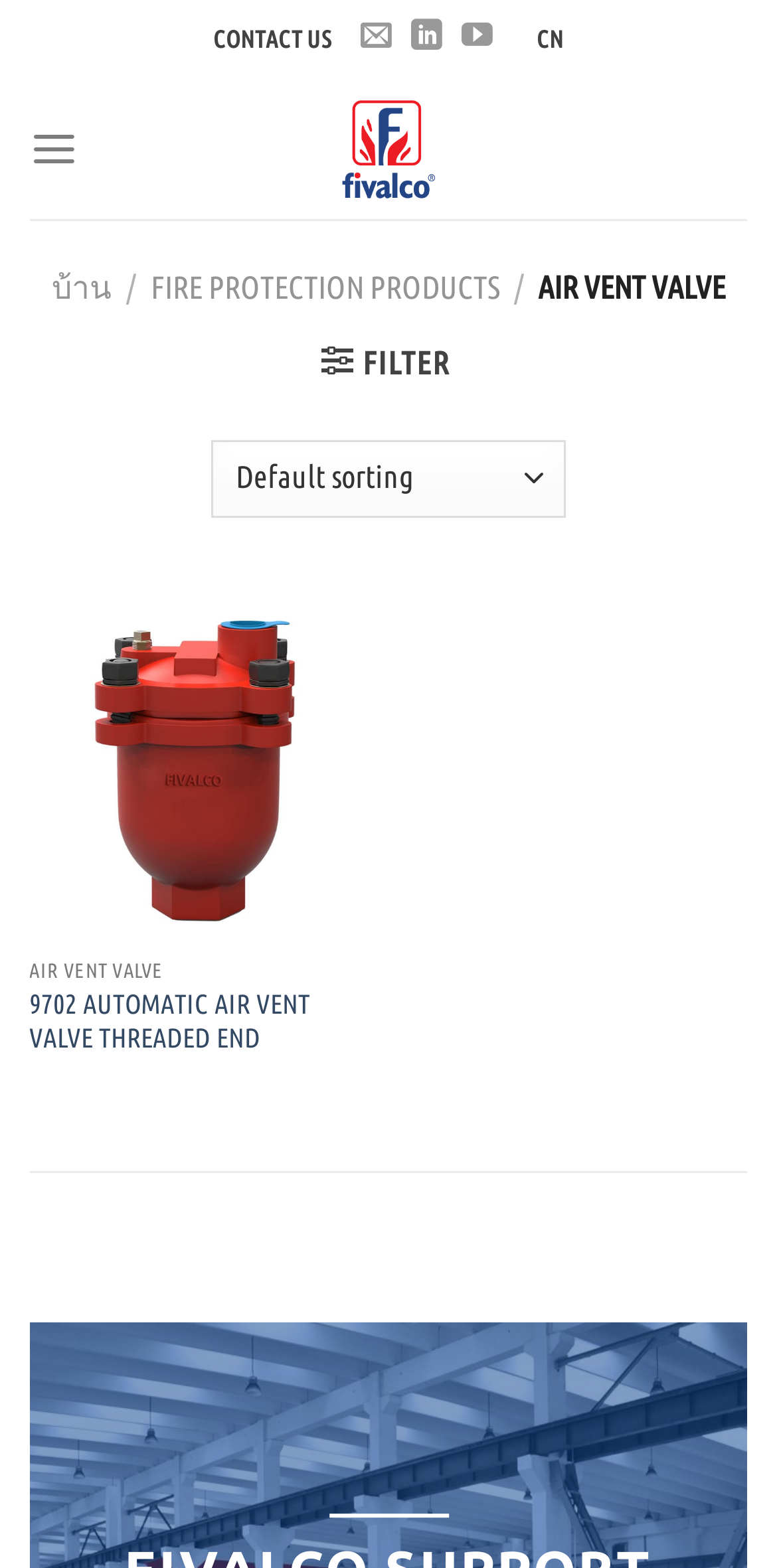What is the company name?
Respond with a short answer, either a single word or a phrase, based on the image.

Fivalco Group